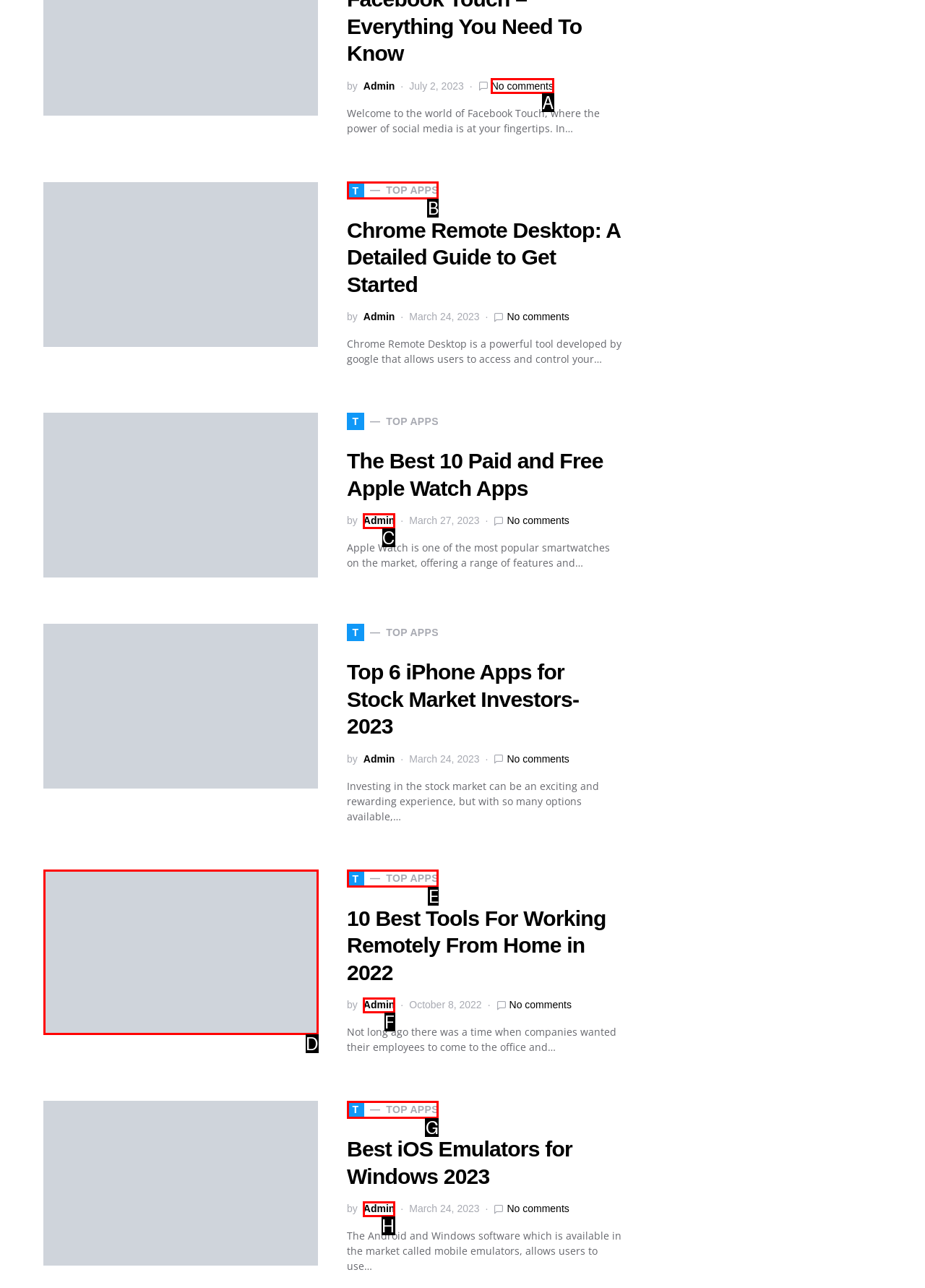Identify the option that corresponds to: parent_node: READ MORE
Respond with the corresponding letter from the choices provided.

D